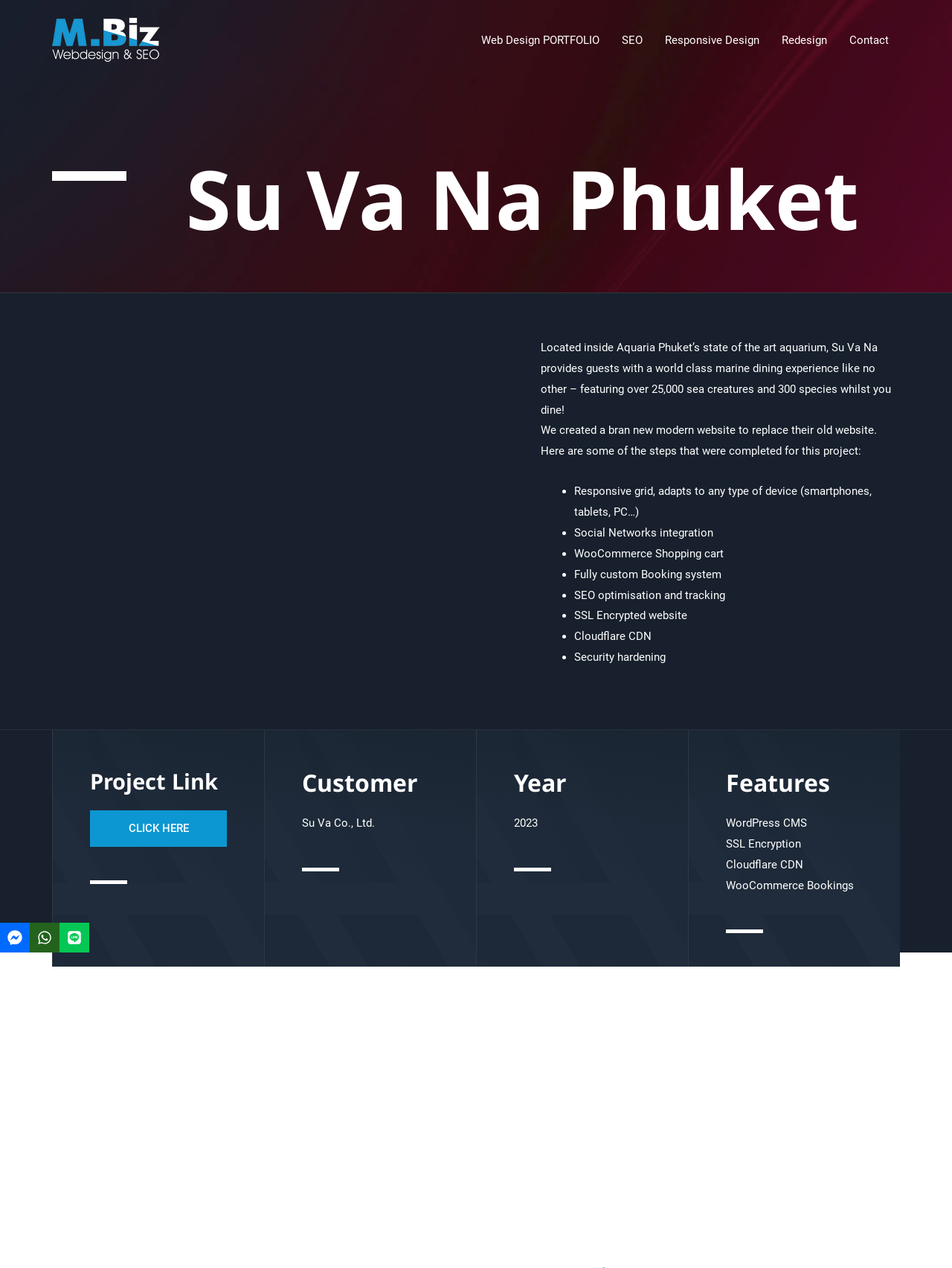Find the bounding box coordinates of the element to click in order to complete this instruction: "Check the customer information". The bounding box coordinates must be four float numbers between 0 and 1, denoted as [left, top, right, bottom].

[0.317, 0.644, 0.394, 0.654]